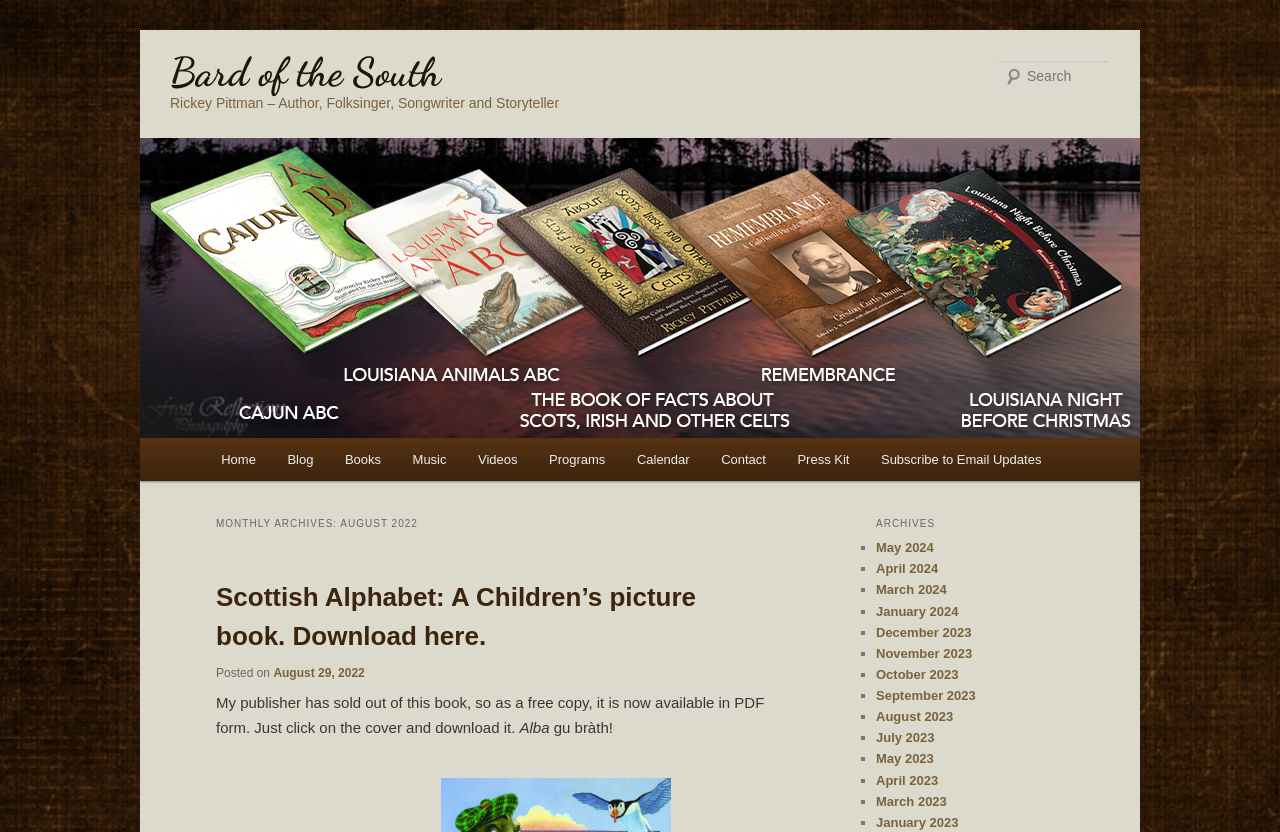What is the current month being displayed? Based on the image, give a response in one word or a short phrase.

August 2022